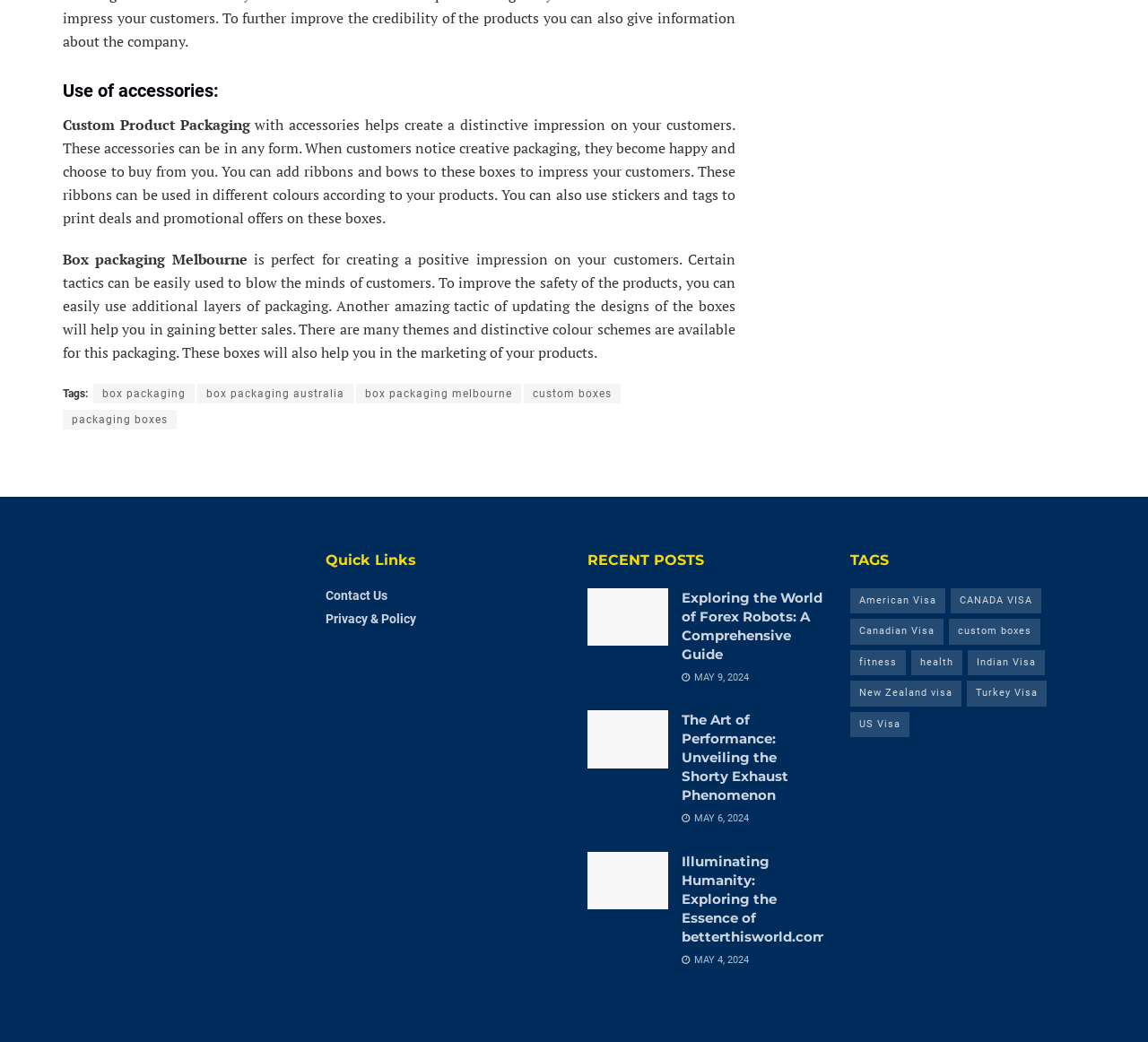Could you locate the bounding box coordinates for the section that should be clicked to accomplish this task: "Explore 'custom boxes'".

[0.456, 0.368, 0.541, 0.387]